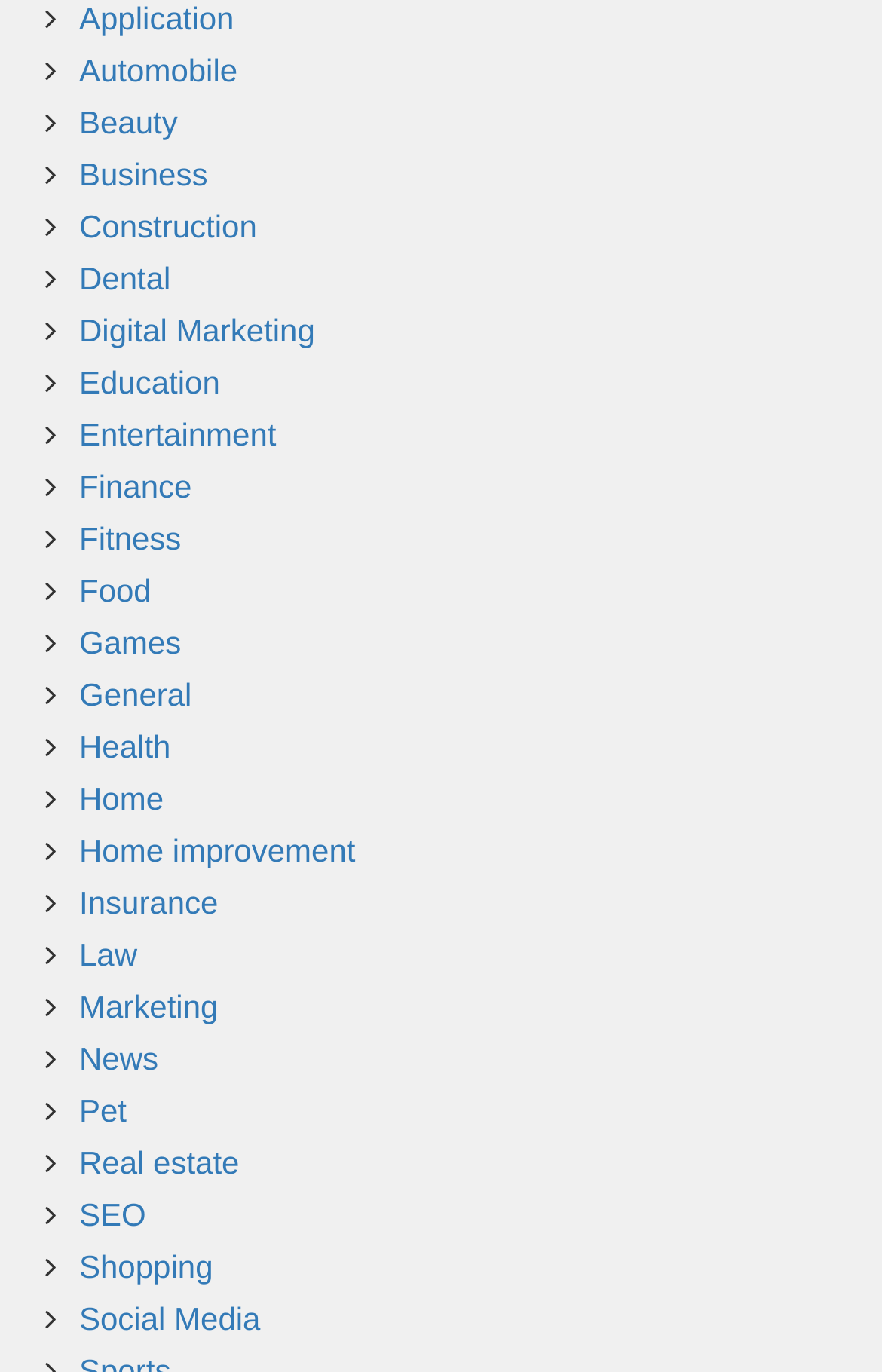Please identify the bounding box coordinates of the element that needs to be clicked to perform the following instruction: "Click on Automobile".

[0.09, 0.038, 0.269, 0.064]